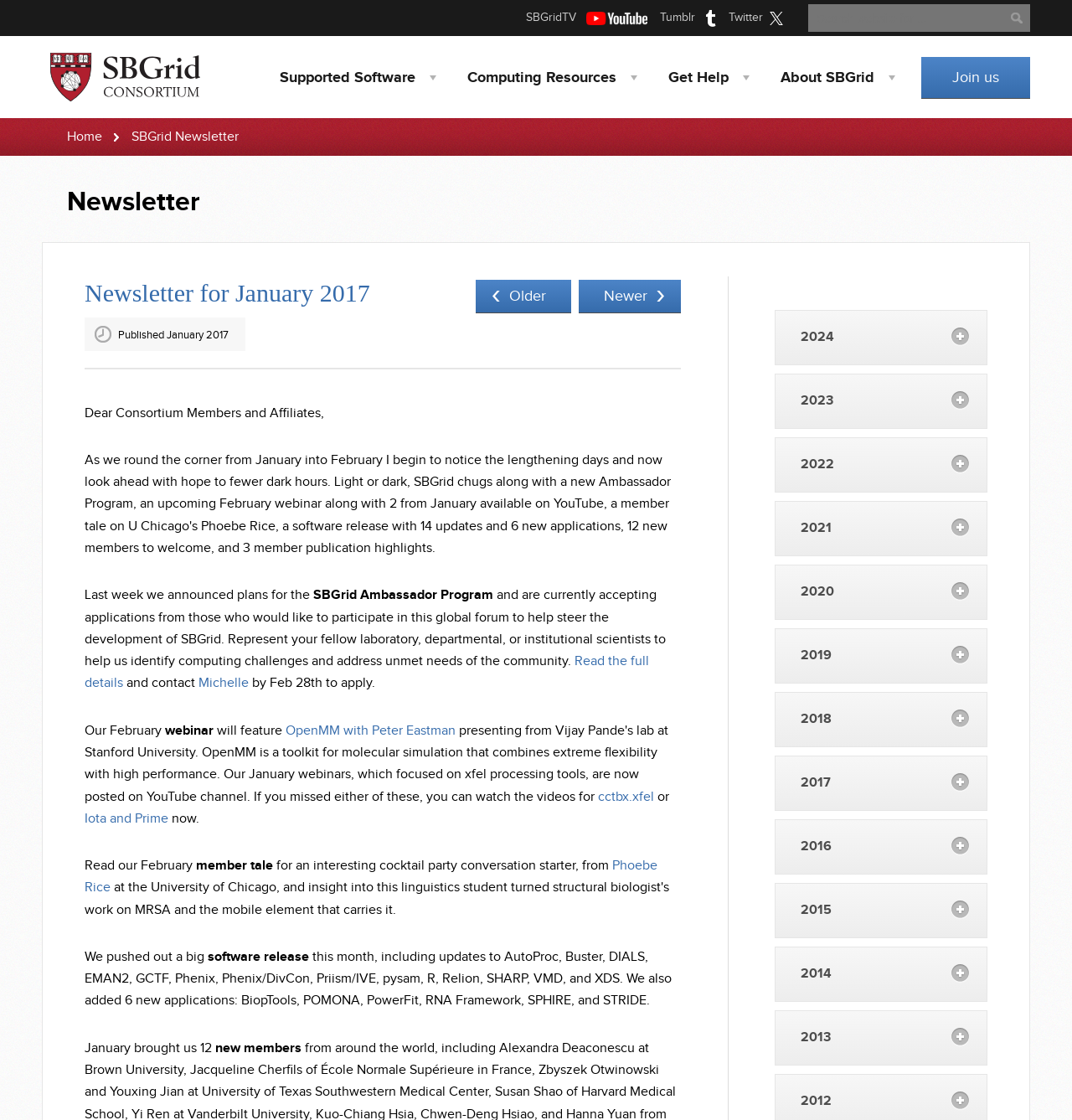Can you find the bounding box coordinates of the area I should click to execute the following instruction: "Search for something"?

[0.754, 0.004, 0.961, 0.028]